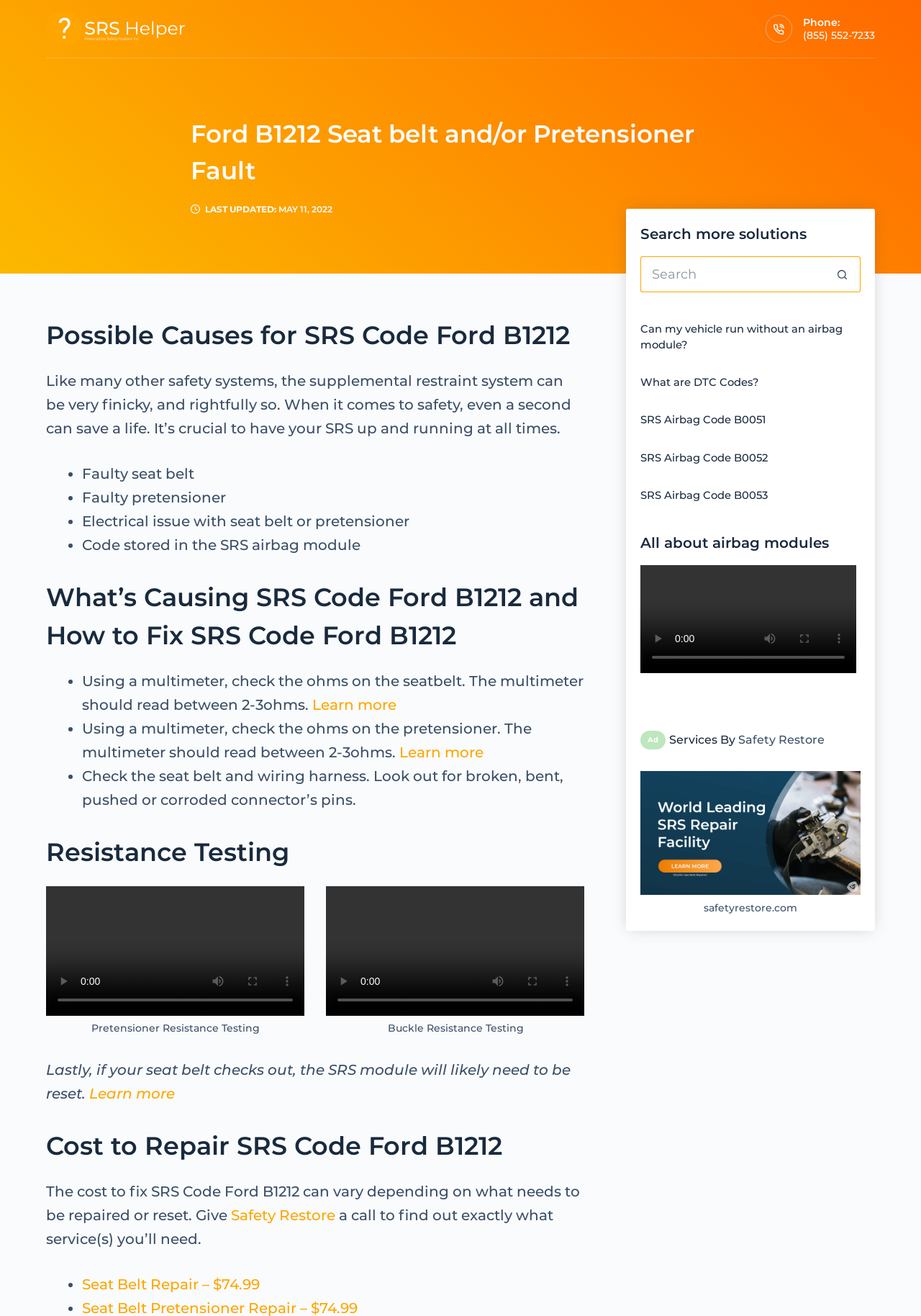Provide a comprehensive description of the webpage.

This webpage is about troubleshooting and repairing the Ford B1212 Seat belt and/or Pretensioner Fault, which is related to the Supplemental Restraint System (SRS). At the top of the page, there is a link to "Skip to content" and the website's logo, "SRS Helper". On the top right, there is a phone number and a link to call for assistance.

The main content of the page is divided into several sections. The first section has a heading "Ford B1212 Seat belt and/or Pretensioner Fault" and a brief introduction to the importance of the SRS system. Below this, there is a list of possible causes for the fault, including faulty seat belts, pretensioners, and electrical issues.

The next section is titled "What's Causing SRS Code Ford B1212 and How to Fix SRS Code Ford B1212" and provides more detailed information on how to diagnose and repair the issue. This section includes a list of steps to take, including using a multimeter to check the ohms on the seatbelt and pretensioner, and checking the seat belt and wiring harness for damage.

There are two figures in this section, which appear to be videos or images with captions "Pretensioner Resistance Testing" and "Buckle Resistance Testing". Below these figures, there is a paragraph of text summarizing the importance of proper testing and repair.

The next section is titled "Cost to Repair SRS Code Ford B1212" and discusses the varying costs of repair depending on the specific issue. There is a link to "Safety Restore" for more information.

The page also has a search bar in the middle, where users can search for more solutions to their problem. Below the search bar, there are several articles related to airbag modules and SRS codes, including "Can my vehicle run without an airbag module?", "What are DTC Codes?", and several specific SRS airbag codes.

At the bottom of the page, there is a heading "All about airbag modules" and a button to play a video, although it is currently disabled.